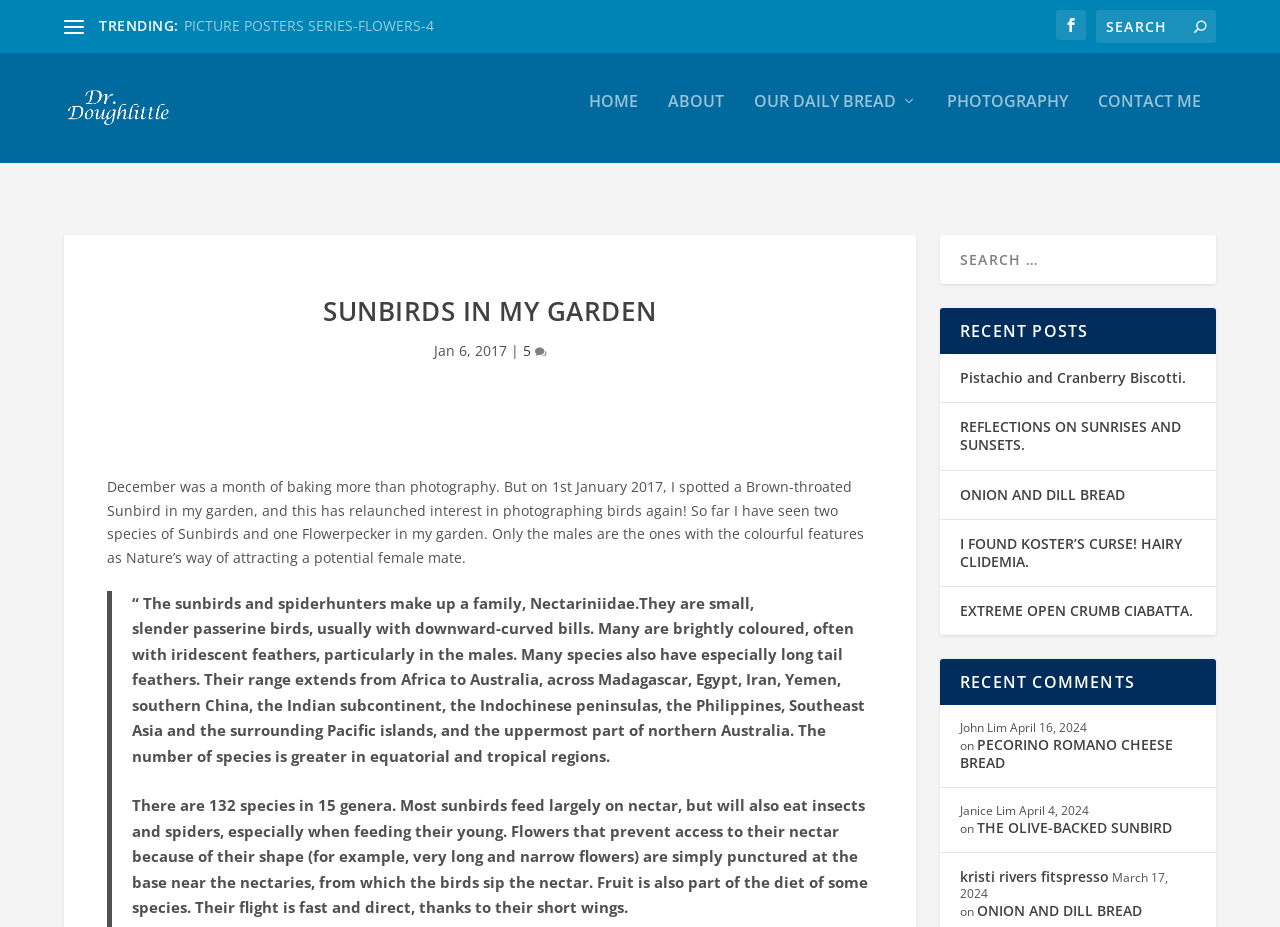Extract the main title from the webpage.

SUNBIRDS IN MY GARDEN